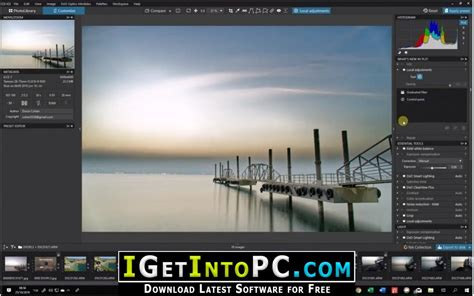Based on the visual content of the image, answer the question thoroughly: What type of atmosphere does the landscape photograph evoke?

The caption describes the landscape photograph as having soft hues, which suggests a calming and peaceful atmosphere. The image of a dock extending into a calm body of water further reinforces this tranquil ambiance.